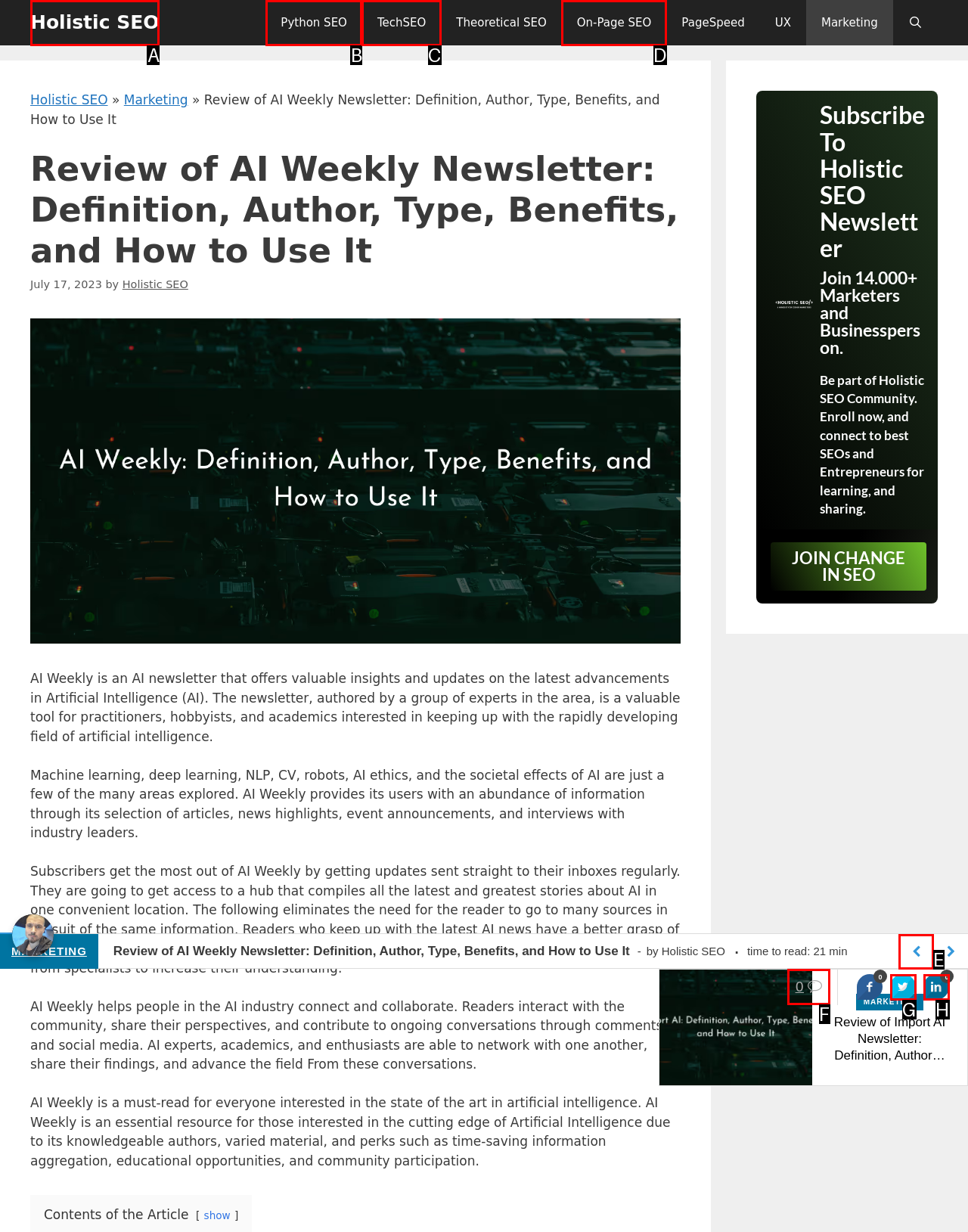Based on the given description: 0, identify the correct option and provide the corresponding letter from the given choices directly.

F